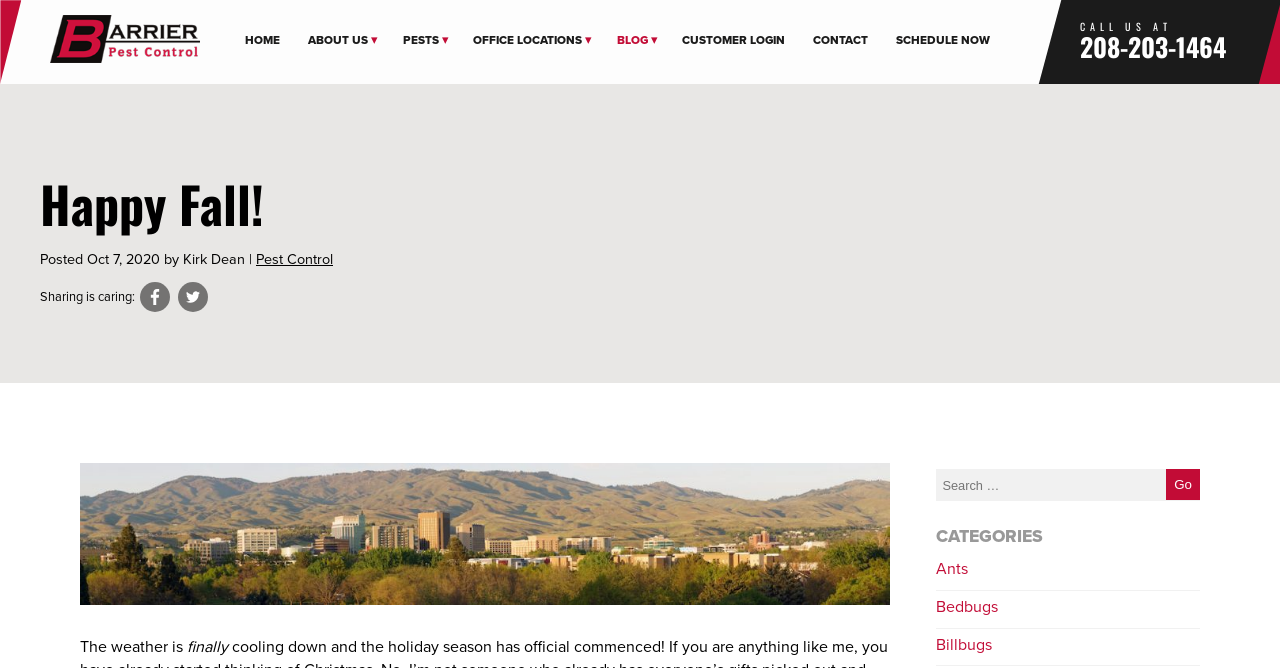Locate the bounding box coordinates of the UI element described by: "About Us". Provide the coordinates as four float numbers between 0 and 1, formatted as [left, top, right, bottom].

[0.238, 0.045, 0.29, 0.074]